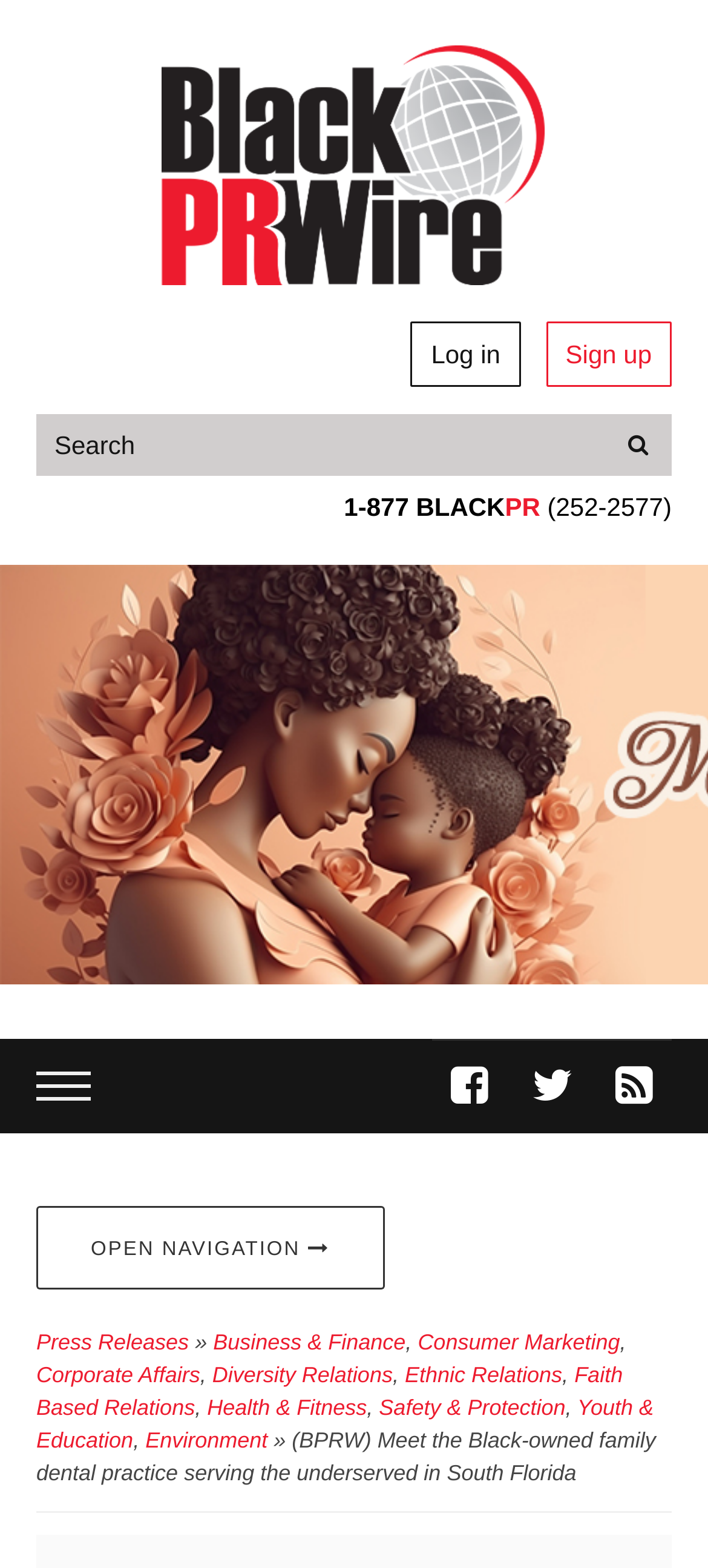Indicate the bounding box coordinates of the clickable region to achieve the following instruction: "log in to the website."

[0.581, 0.205, 0.735, 0.247]